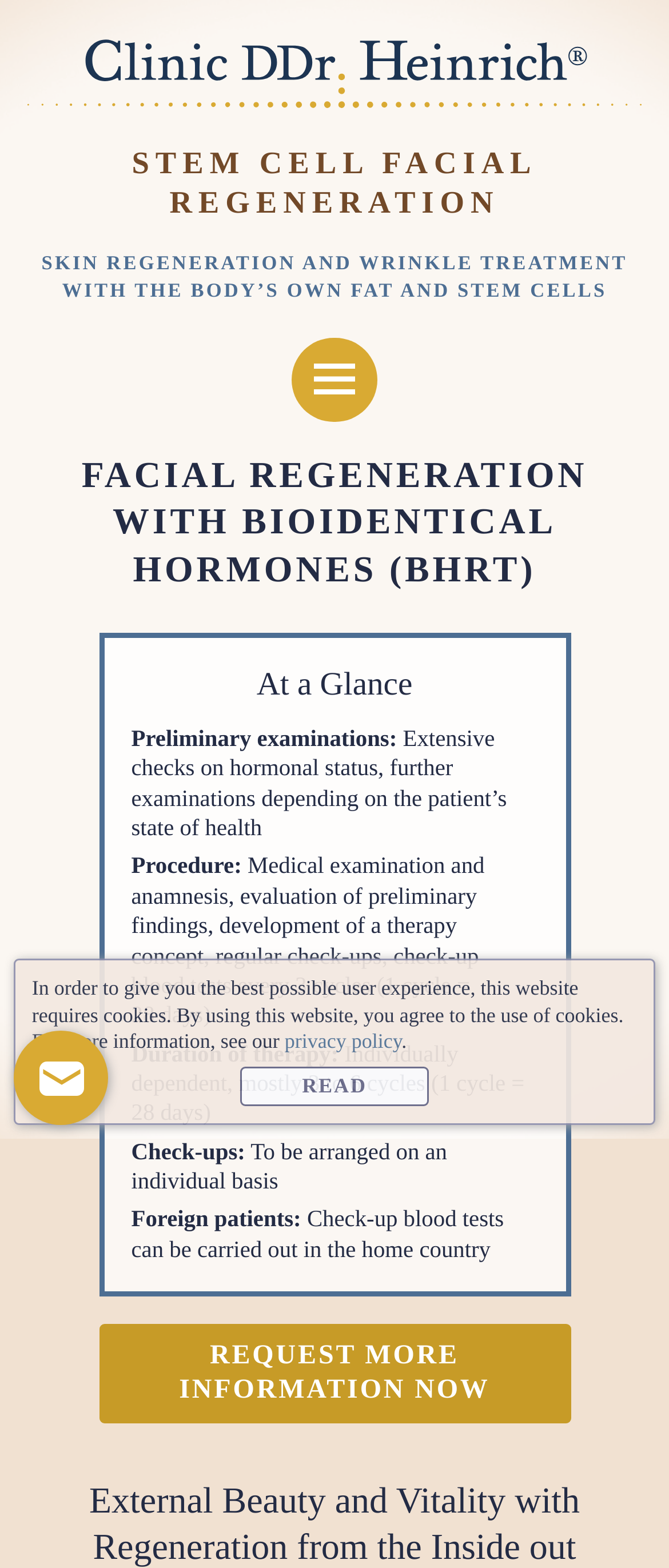Can foreign patients have check-up blood tests in their home country?
Refer to the image and provide a detailed answer to the question.

The webpage mentions that foreign patients can have check-up blood tests carried out in their home country, which suggests that the clinic accommodates international patients and allows them to have follow-up tests done locally.